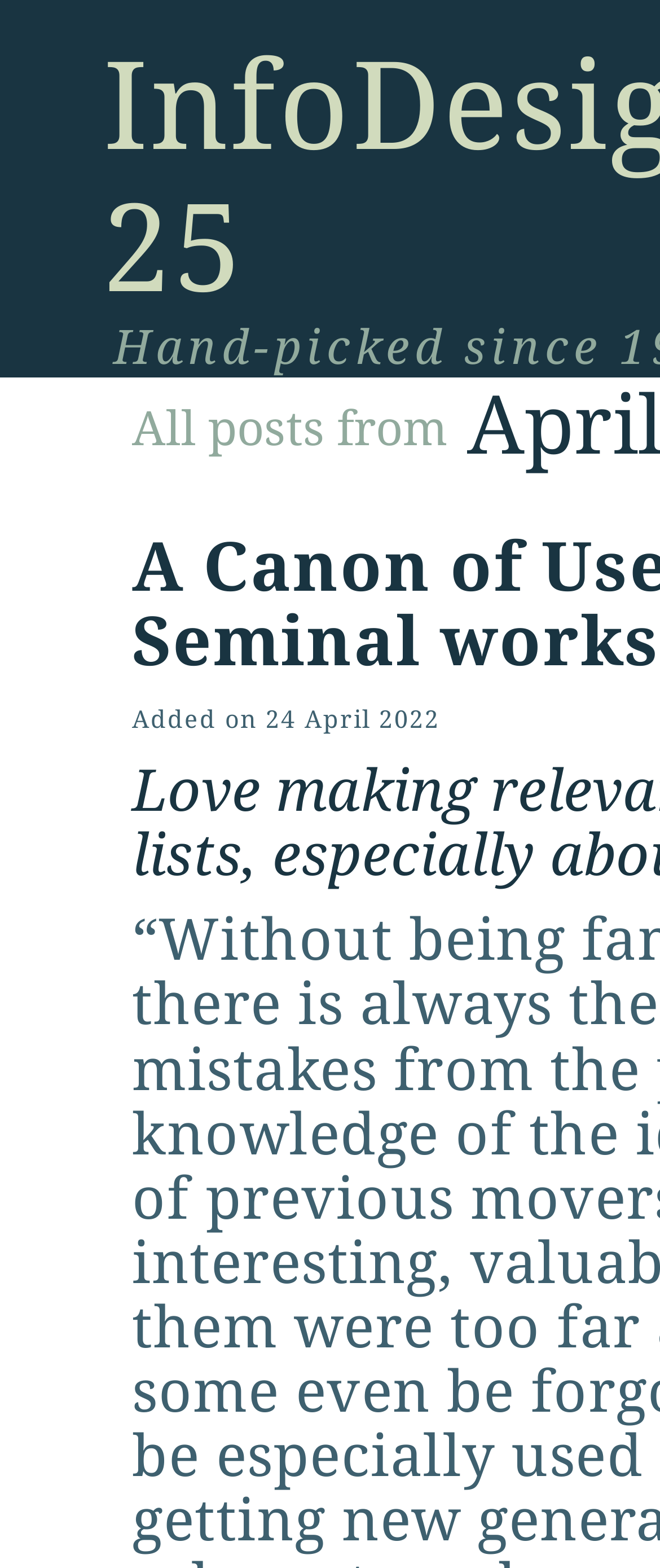Please provide the bounding box coordinates for the UI element as described: "24 April 2022". The coordinates must be four floats between 0 and 1, represented as [left, top, right, bottom].

[0.403, 0.45, 0.667, 0.468]